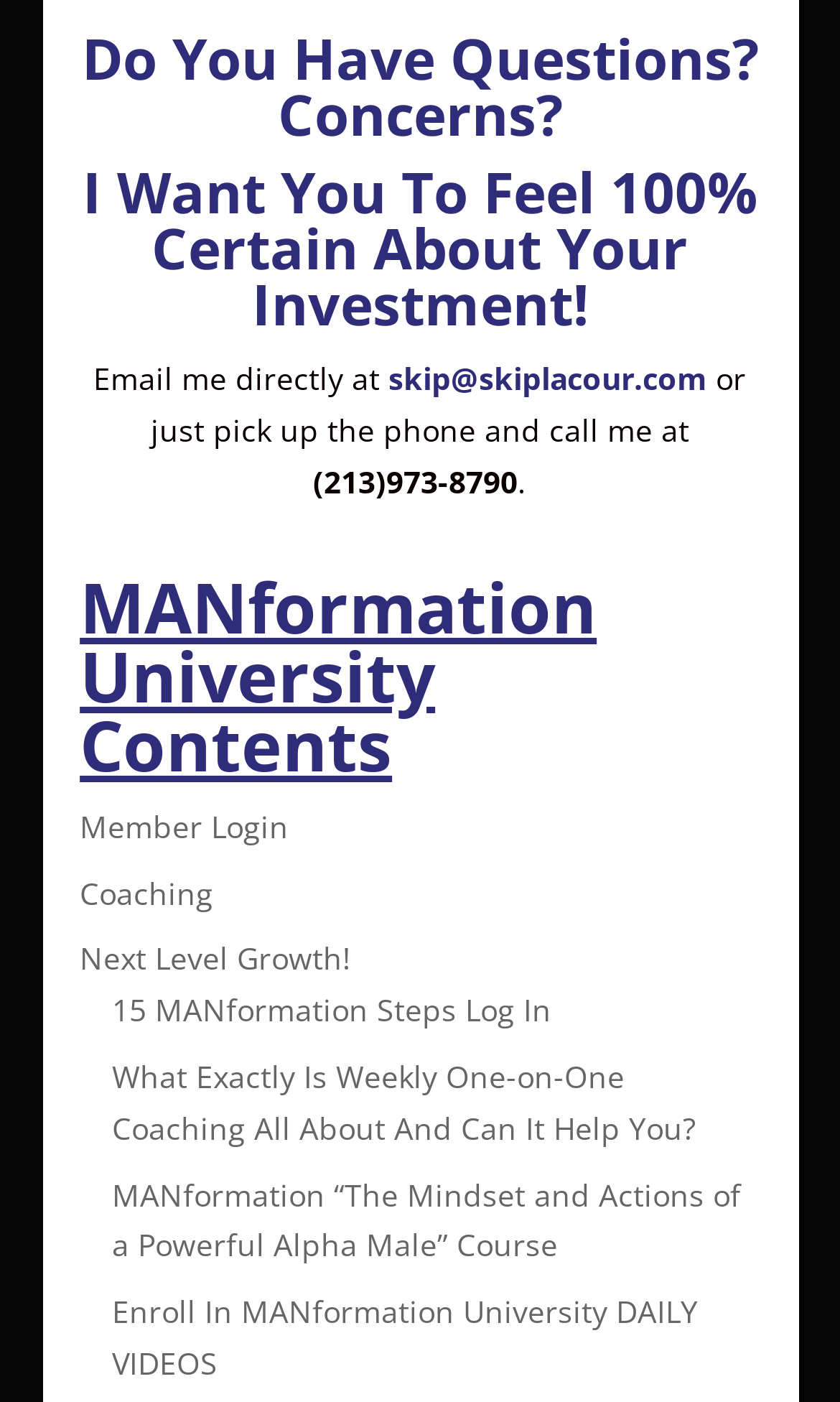What is the email address to contact the author?
Provide a concise answer using a single word or phrase based on the image.

skip@skiplacour.com